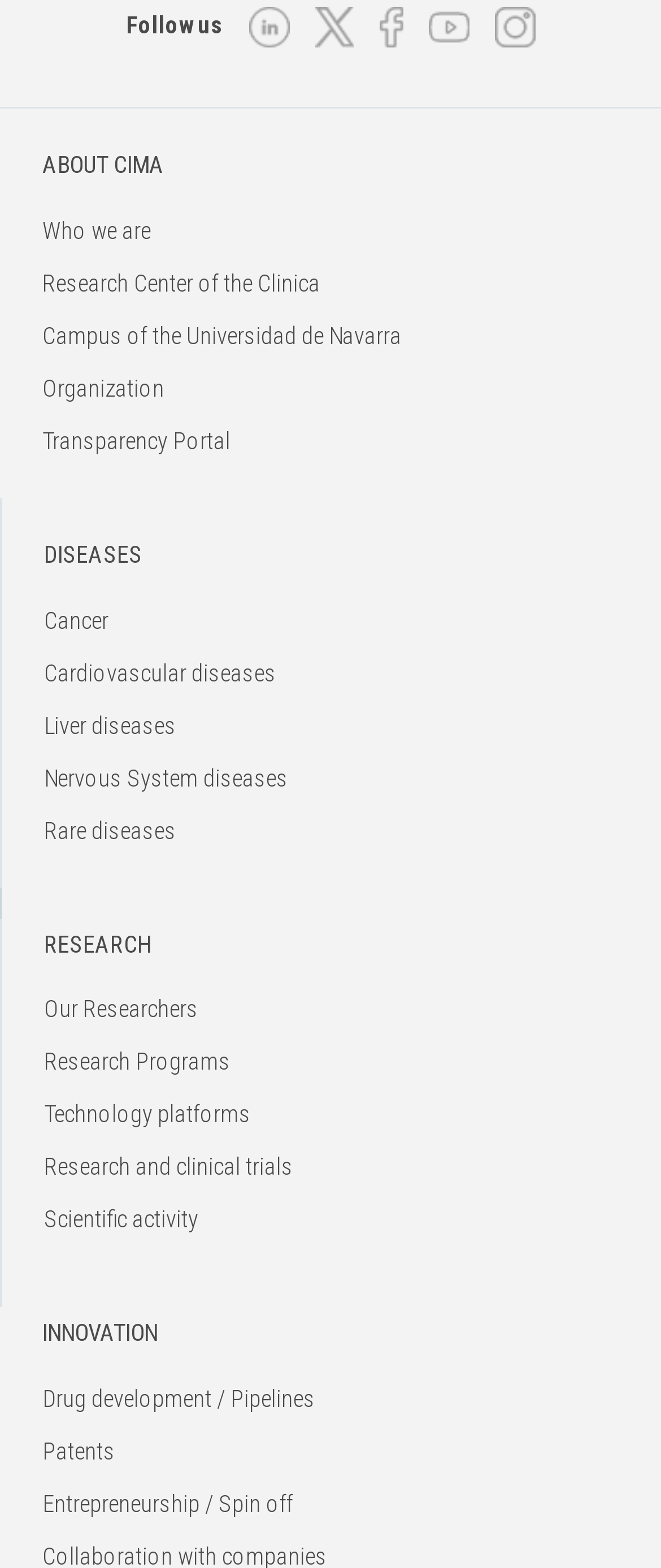Find the bounding box coordinates of the element I should click to carry out the following instruction: "View innovation pipelines".

[0.064, 0.883, 0.477, 0.901]